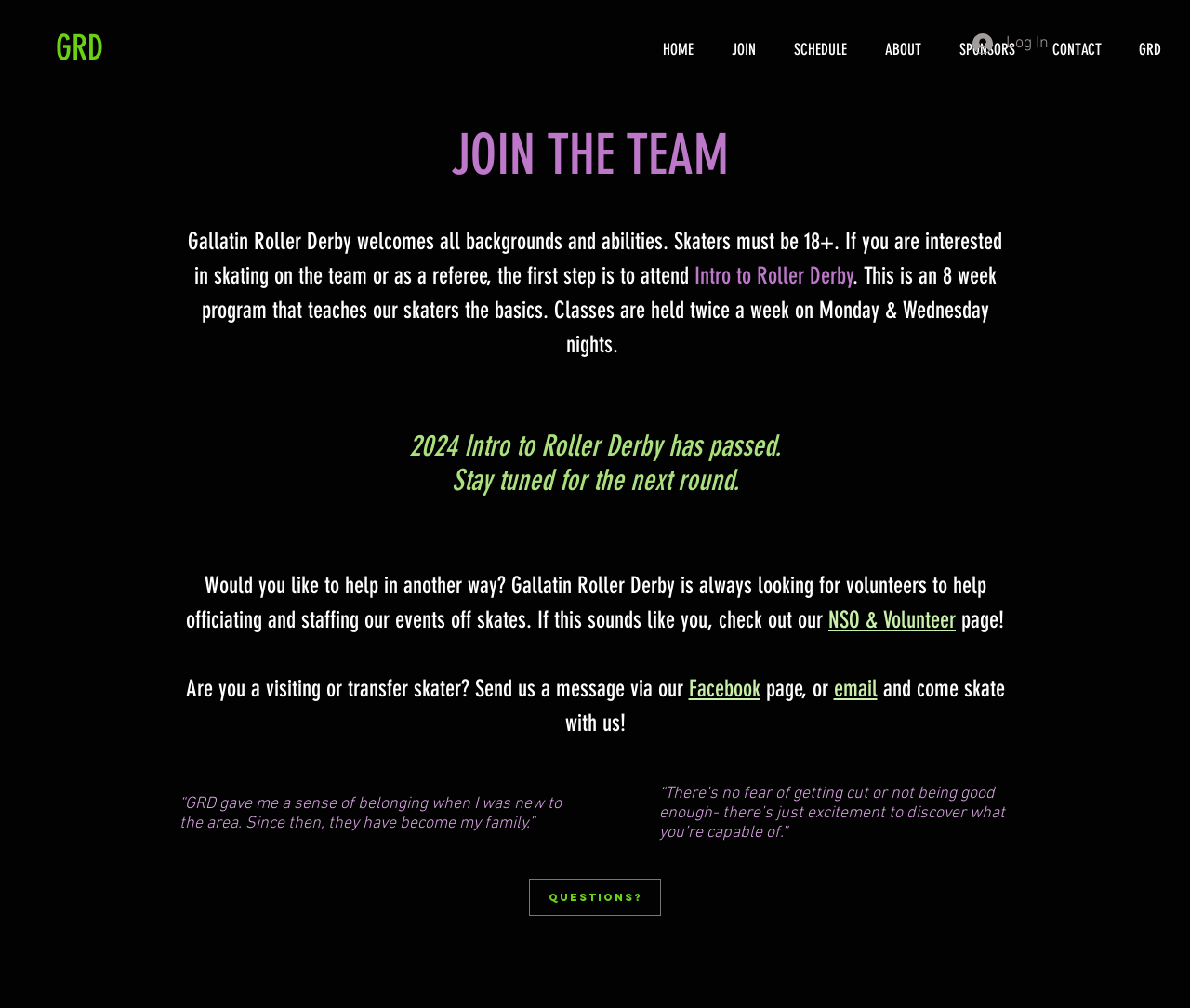Determine the bounding box coordinates of the clickable region to execute the instruction: "Go to the HOME page". The coordinates should be four float numbers between 0 and 1, denoted as [left, top, right, bottom].

[0.541, 0.012, 0.598, 0.087]